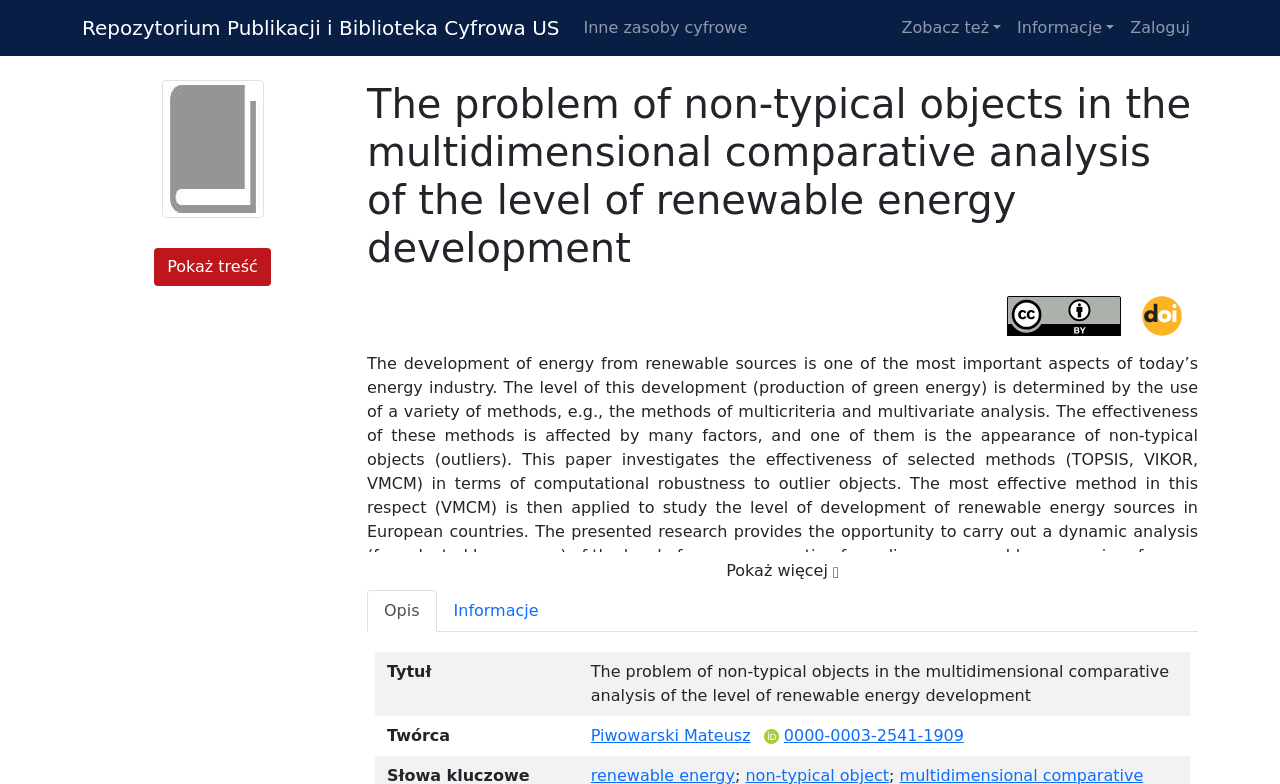Identify the bounding box coordinates of the part that should be clicked to carry out this instruction: "Show content".

[0.12, 0.316, 0.212, 0.365]